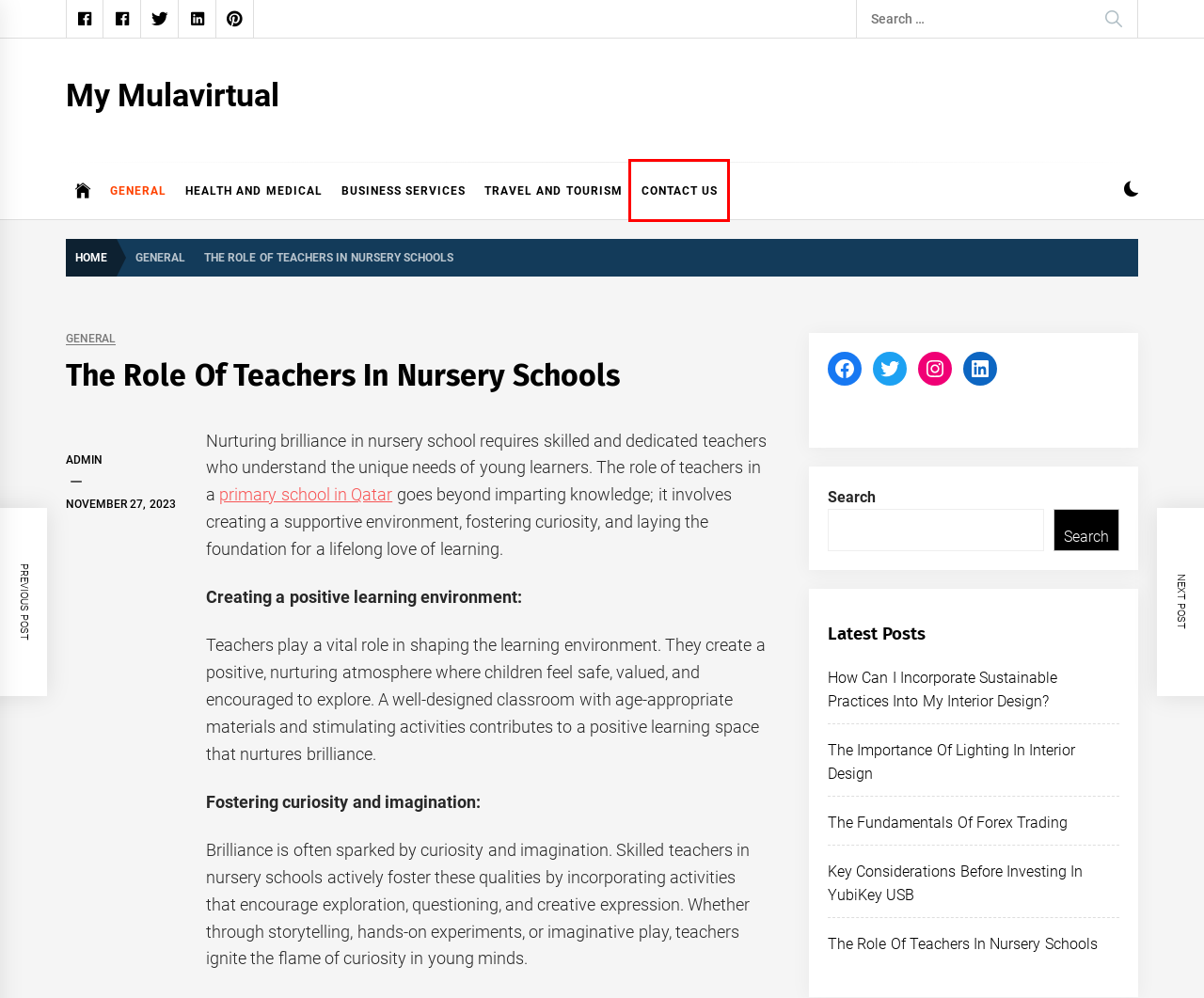You are given a screenshot of a webpage within which there is a red rectangle bounding box. Please choose the best webpage description that matches the new webpage after clicking the selected element in the bounding box. Here are the options:
A. My Mulavirtual
B. admin – My Mulavirtual
C. How Can I Incorporate Sustainable Practices Into My Interior Design? – My Mulavirtual
D. The Fundamentals Of Forex Trading – My Mulavirtual
E. Contact Us – My Mulavirtual
F. Health and Medical – My Mulavirtual
G. General – My Mulavirtual
H. Business Services – My Mulavirtual

E